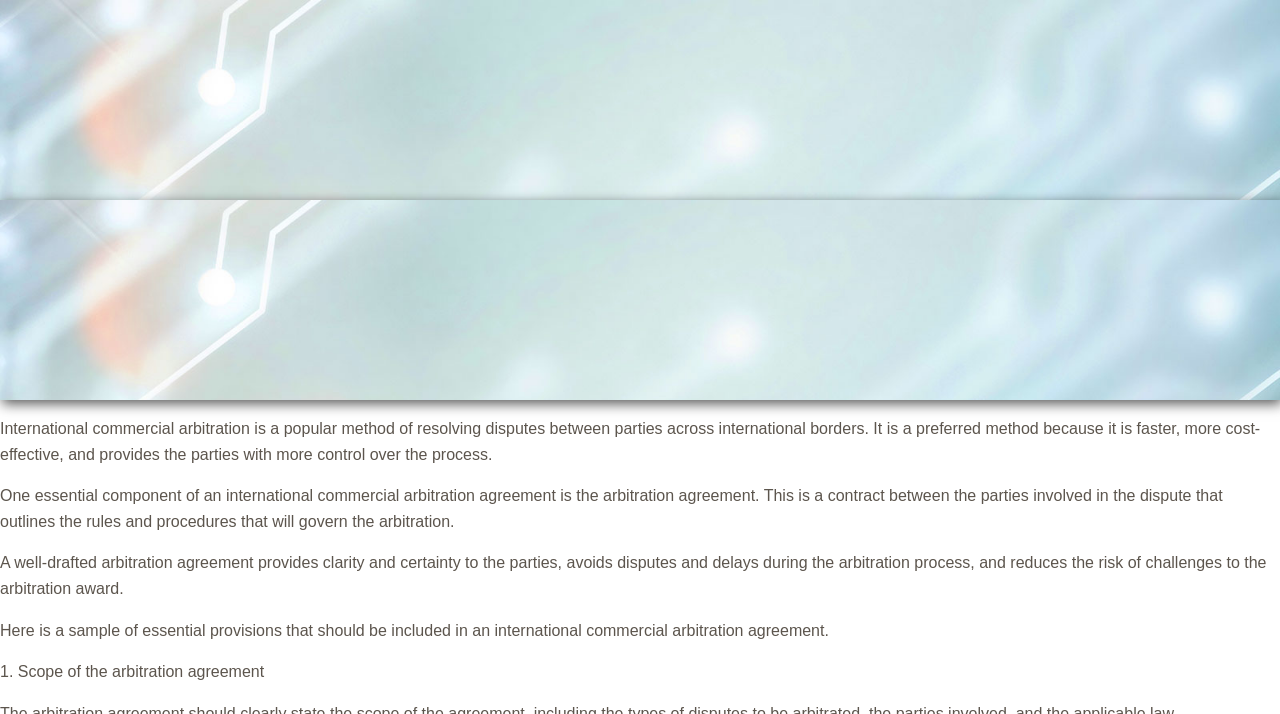Create a detailed description of the webpage's content and layout.

The webpage is about an international commercial arbitration agreement sample. At the top, there is a "Skip to content" link. Below it, there is a header section that spans the entire width of the page. 

The main content of the webpage is divided into several paragraphs of text. The first paragraph explains that international commercial arbitration is a popular method of resolving disputes between parties across international borders, highlighting its advantages of being faster, more cost-effective, and providing more control over the process. 

The second paragraph describes the importance of an arbitration agreement in an international commercial arbitration, outlining its role in governing the arbitration process. 

The third paragraph emphasizes the benefits of a well-drafted arbitration agreement, including providing clarity and certainty, avoiding disputes and delays, and reducing the risk of challenges to the arbitration award. 

The fourth paragraph introduces a sample of essential provisions that should be included in an international commercial arbitration agreement. 

Below this introduction, there is a numbered list, with the first item being "1. Scope of the arbitration agreement".